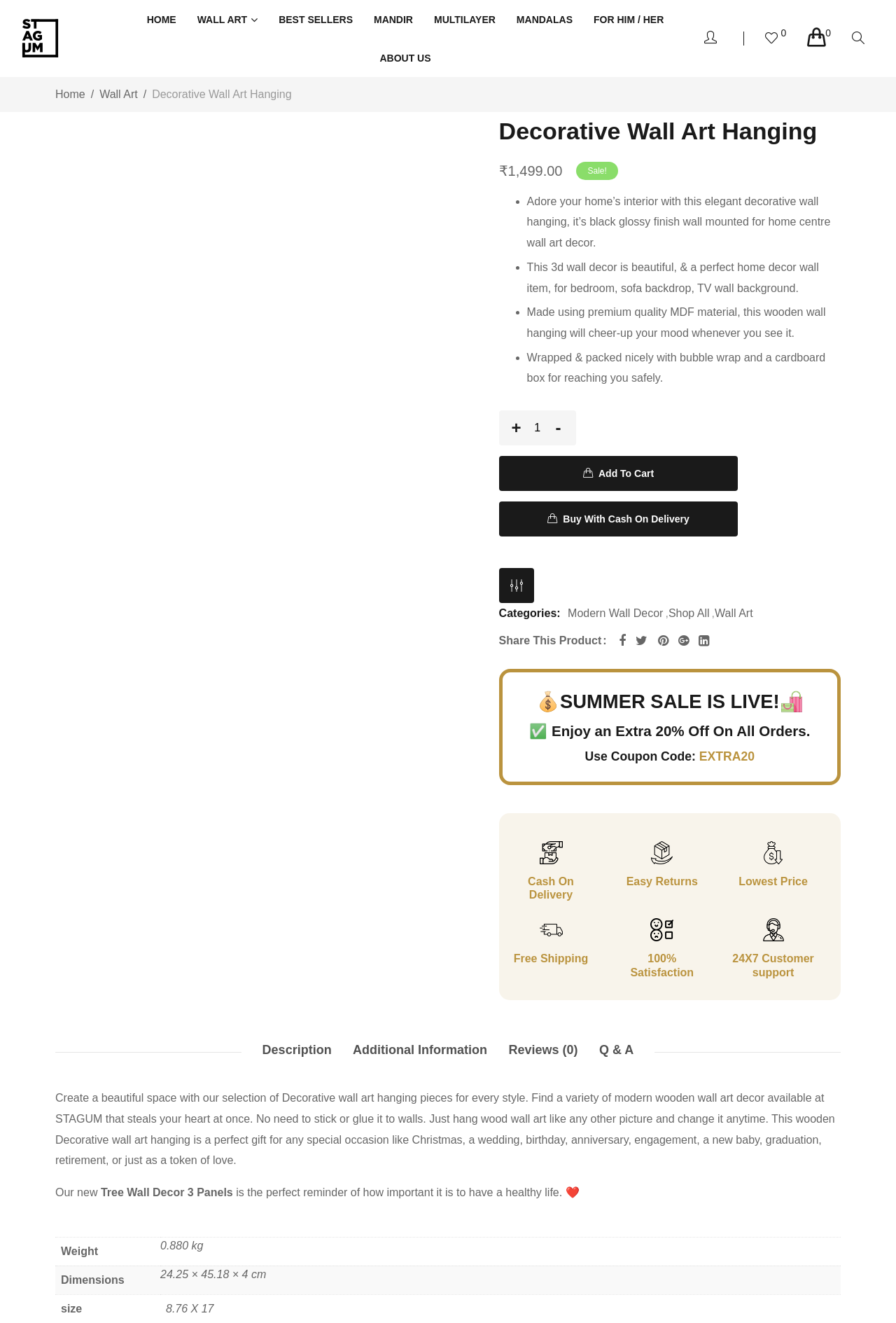Please identify the coordinates of the bounding box that should be clicked to fulfill this instruction: "View Privacy & Cookies Policy".

None